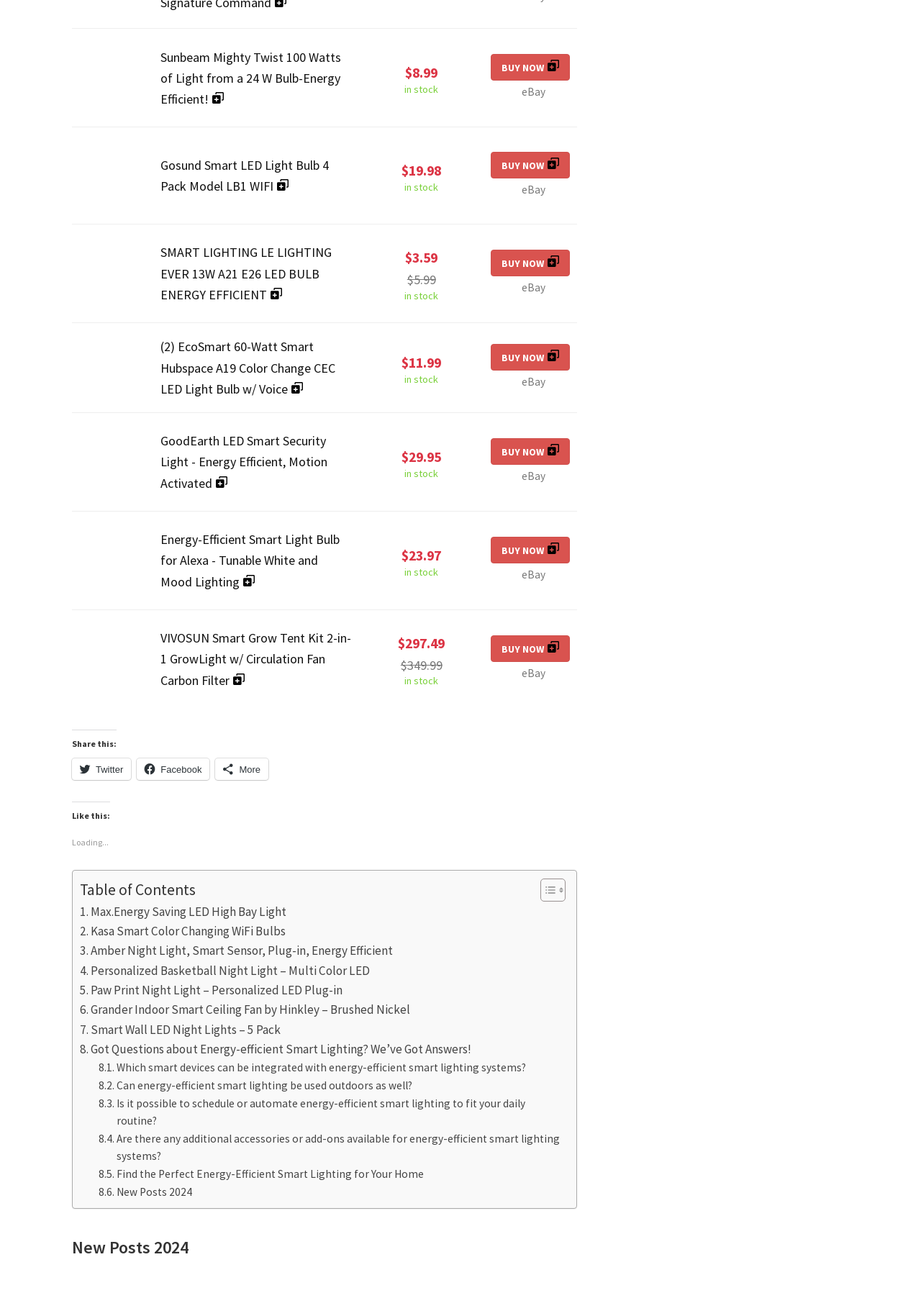Can you find the bounding box coordinates of the area I should click to execute the following instruction: "Check the price of (2) EcoSmart 60-Watt Smart Hubspace A19 Color Change CEC LED Light Bulb w/ Voice"?

[0.39, 0.245, 0.525, 0.314]